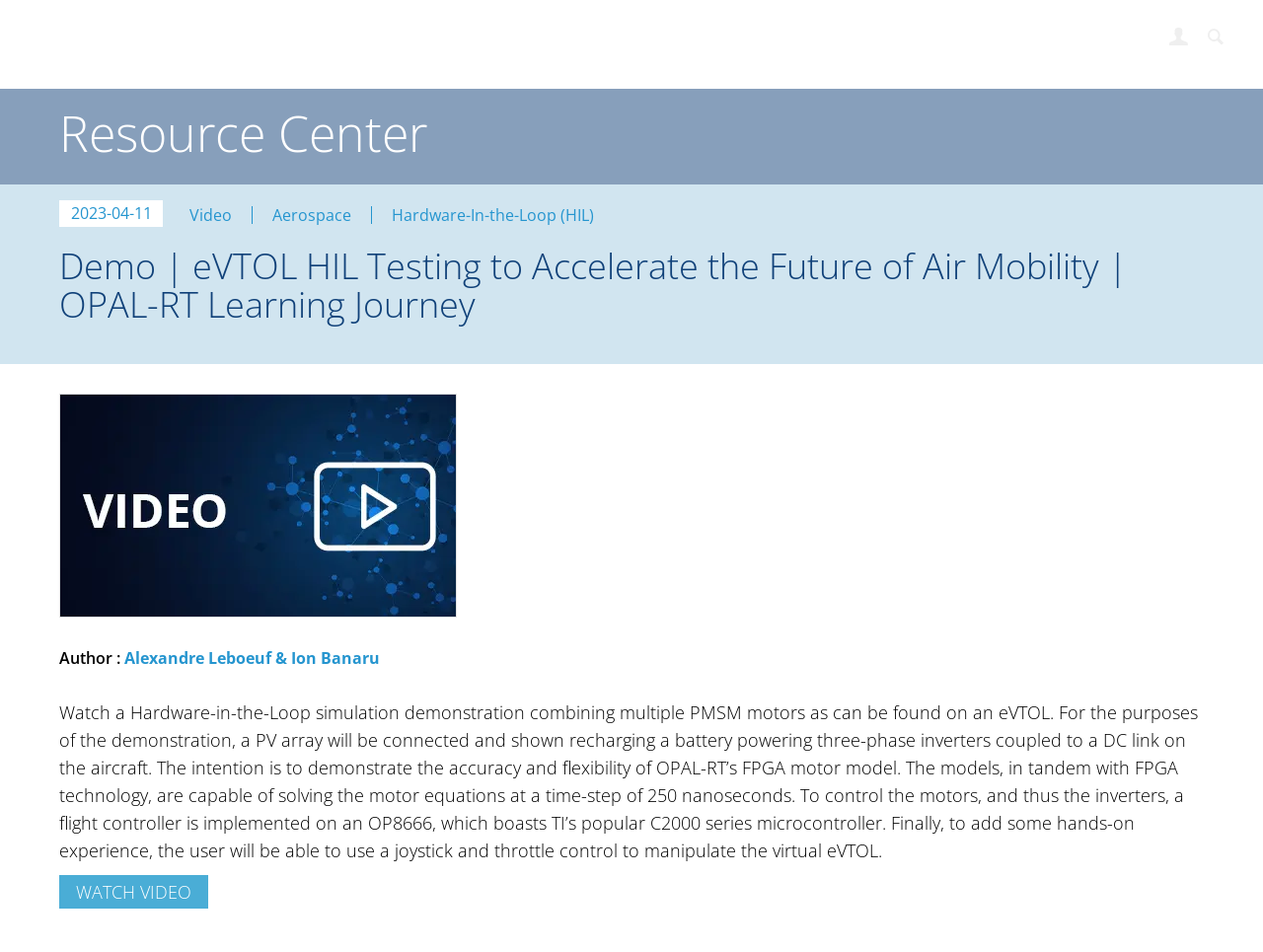Write an extensive caption that covers every aspect of the webpage.

The webpage is a resource center for OPAL-RT, a company that provides simulation and testing solutions for various industries. At the top of the page, there is a logo and a link to OPAL-RT, accompanied by an image. Below this, there are two main sections: Solutions and Products & Services.

In the Solutions section, there are several categories listed, including Aerospace, Automotive, Power Systems, and more. Each category has multiple links to specific solutions, such as eVTOL, Battery Management Systems, and Cybersecurity.

In the Products & Services section, there are several subcategories, including Software Platforms, Software Toolboxes, Simulation Hardware, and more. Under each subcategory, there are multiple links to specific products and services, such as RT-LAB, HYPERSIM, and OP4512. There are also sections for Hardware Components, Specialized Simulators, and Services, which include links to various products and services related to these categories.

Throughout the page, there are several images and icons, including the OPAL-RT logo, which appears multiple times. The layout is organized and easy to navigate, with clear headings and concise text.